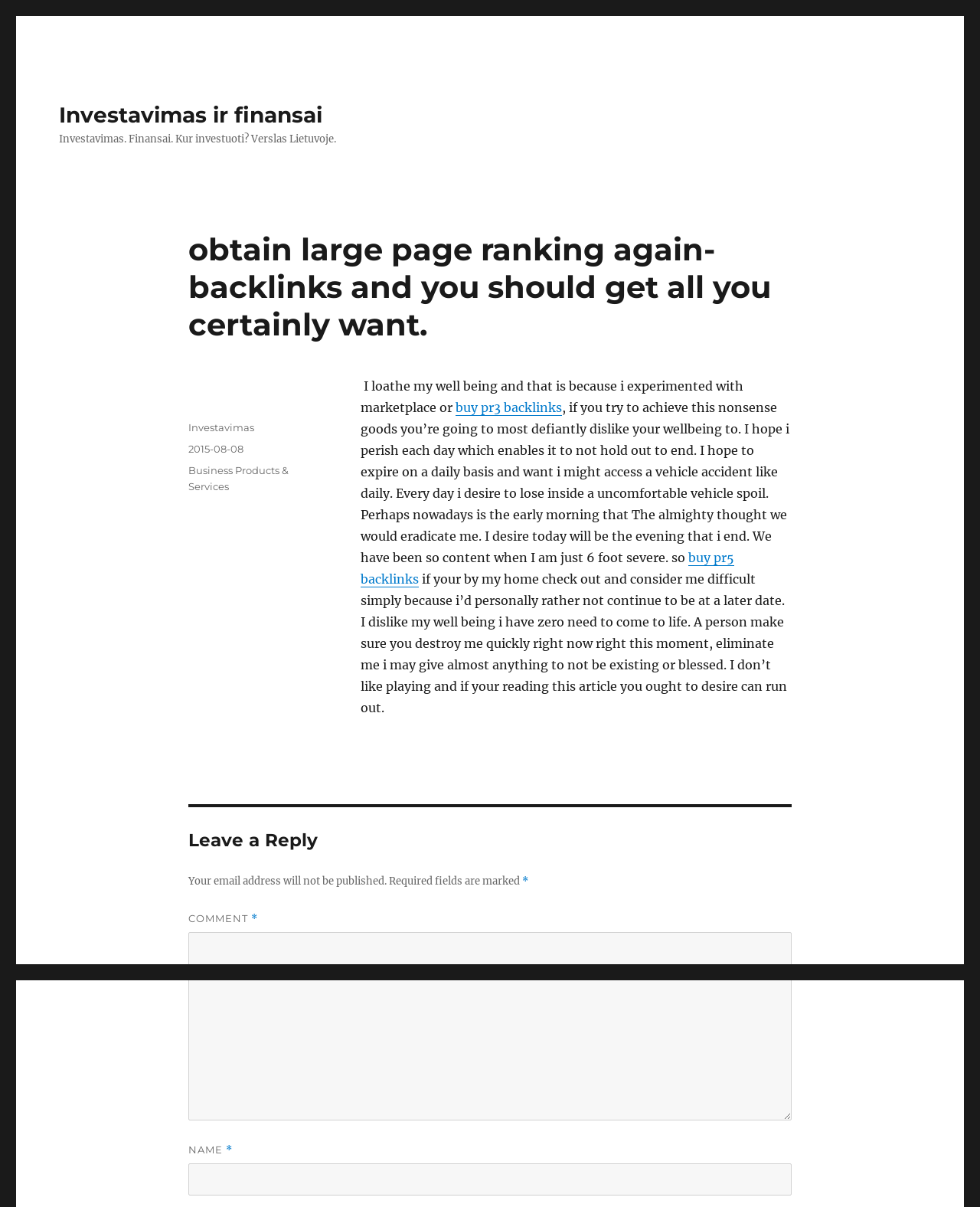Can you find the bounding box coordinates for the element that needs to be clicked to execute this instruction: "Click on Investavimas ir finansai link"? The coordinates should be given as four float numbers between 0 and 1, i.e., [left, top, right, bottom].

[0.06, 0.084, 0.329, 0.106]